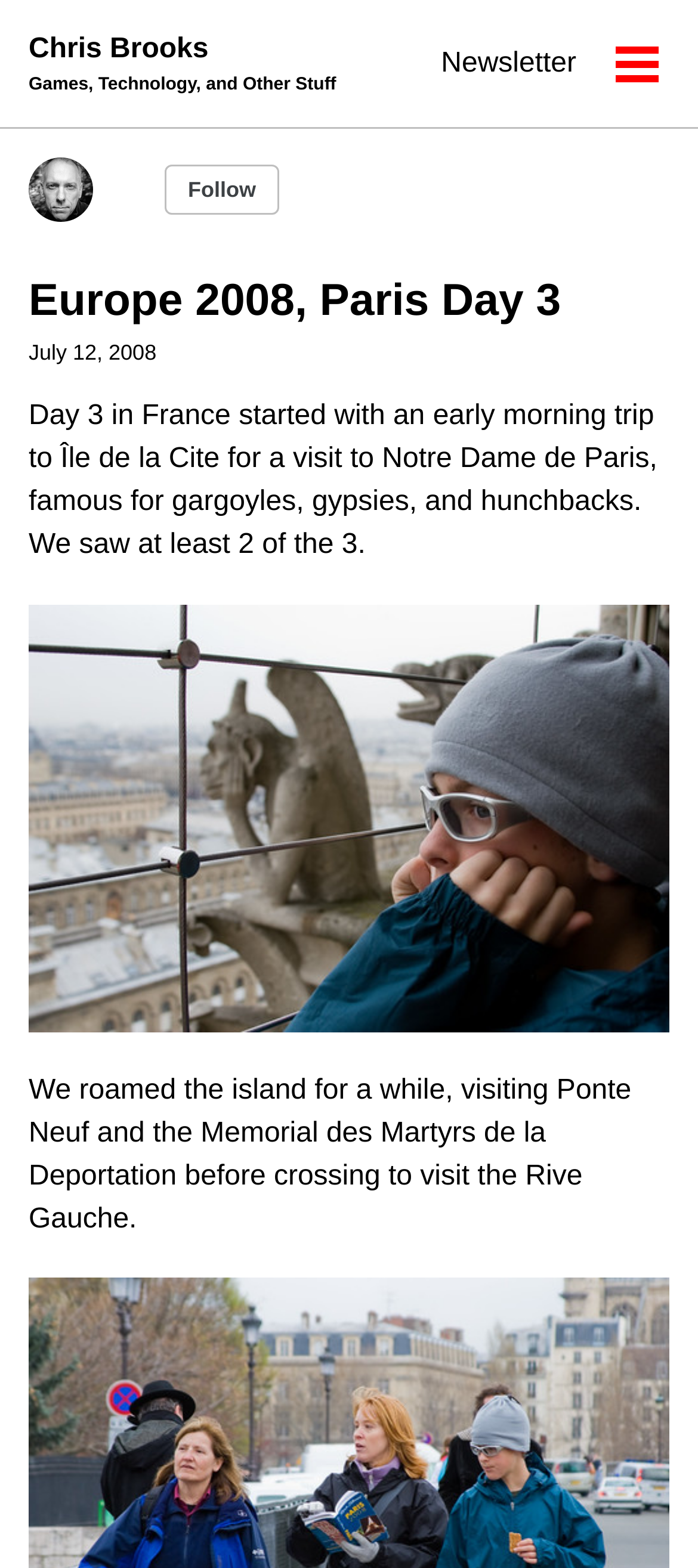Give a concise answer using one word or a phrase to the following question:
How many links are in the main content area?

3